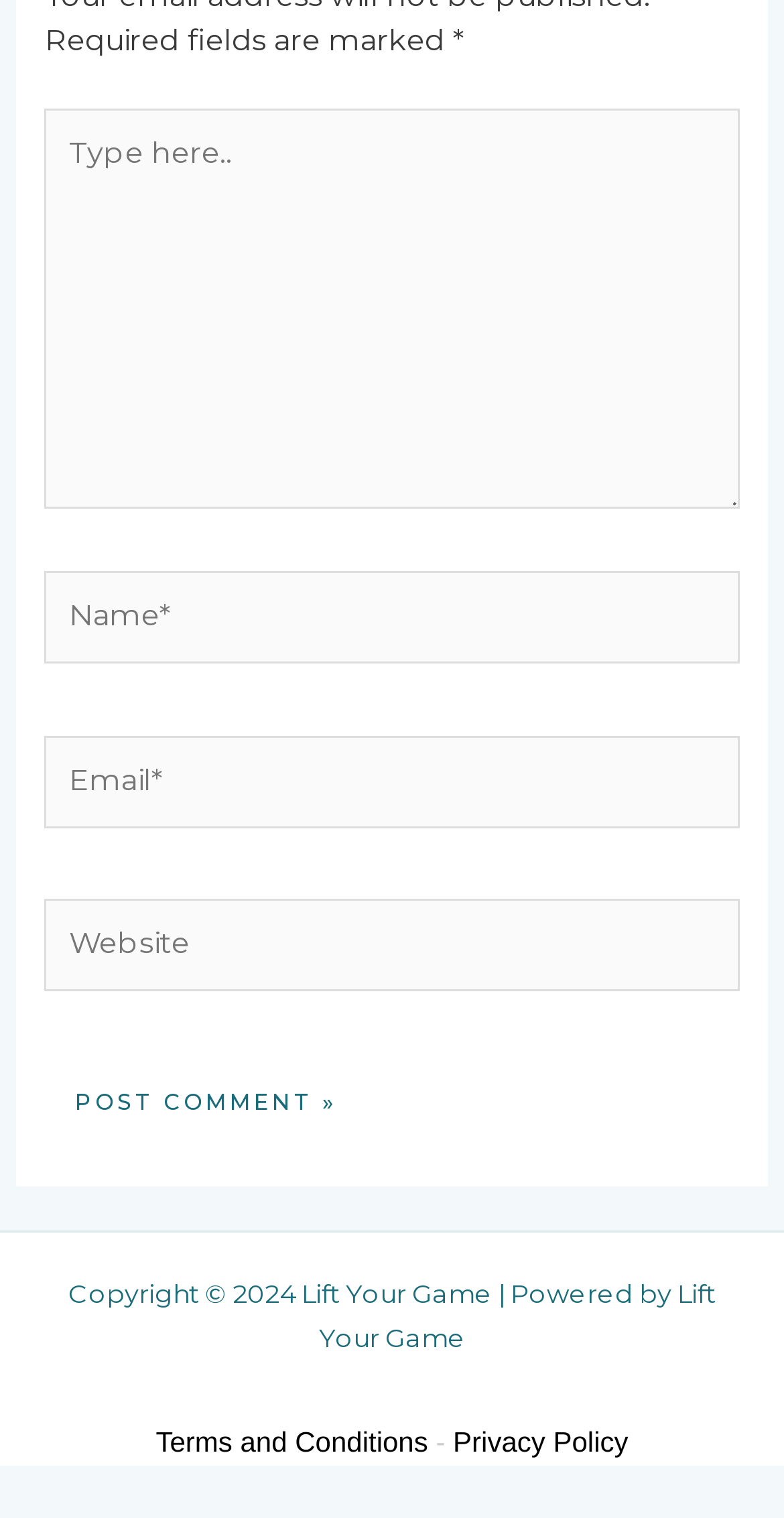What is the purpose of the text box at the top?
Please provide a comprehensive answer based on the contents of the image.

The purpose of the text box at the top is to allow users to type something, as indicated by the placeholder text 'Type here..'. This is likely a comment or message input field.